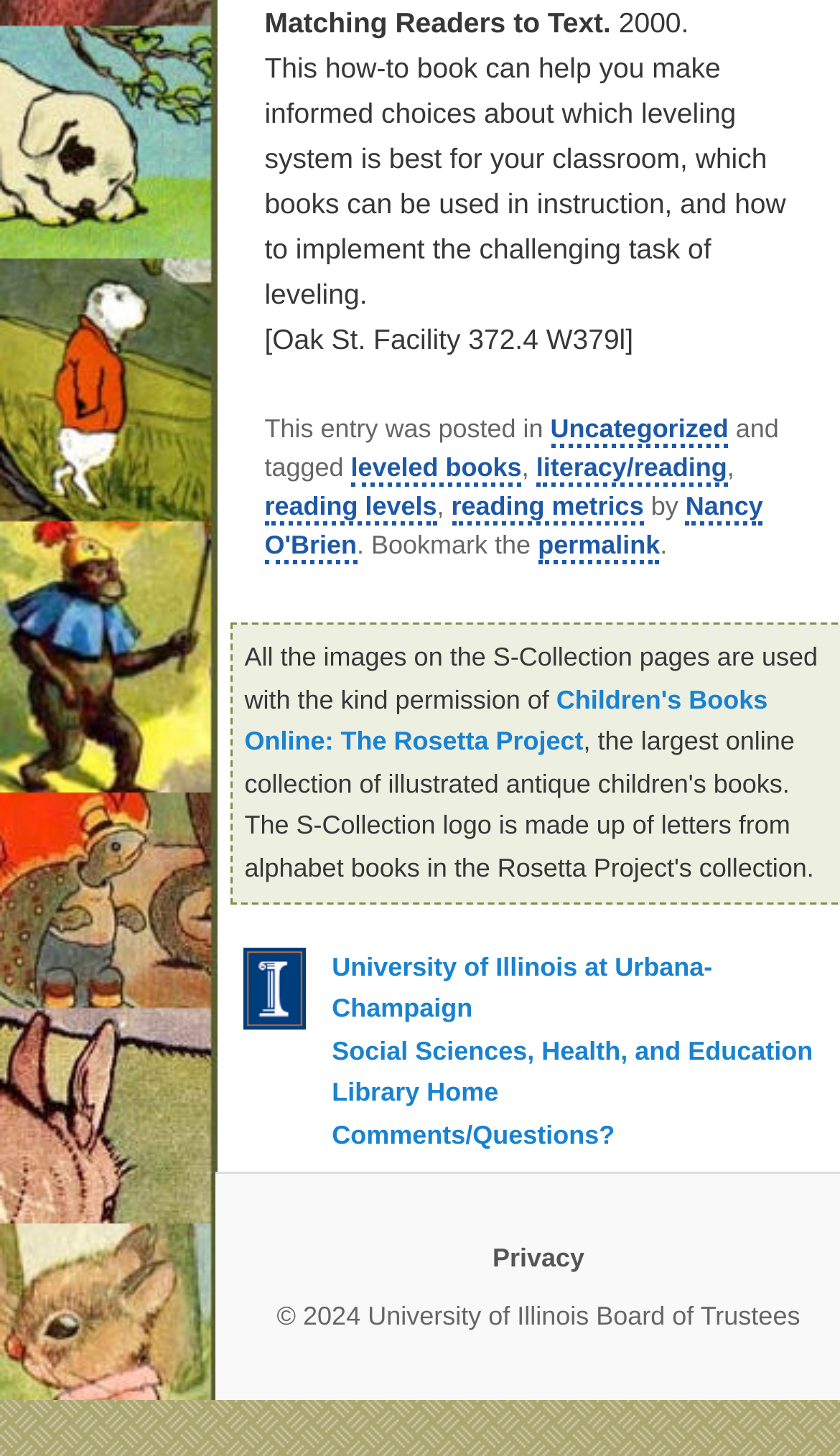What is the name of the library mentioned?
Based on the content of the image, thoroughly explain and answer the question.

The name of the library mentioned can be identified by the link 'Social Sciences, Health, and Education Library Home' which is part of the footer section of the webpage.